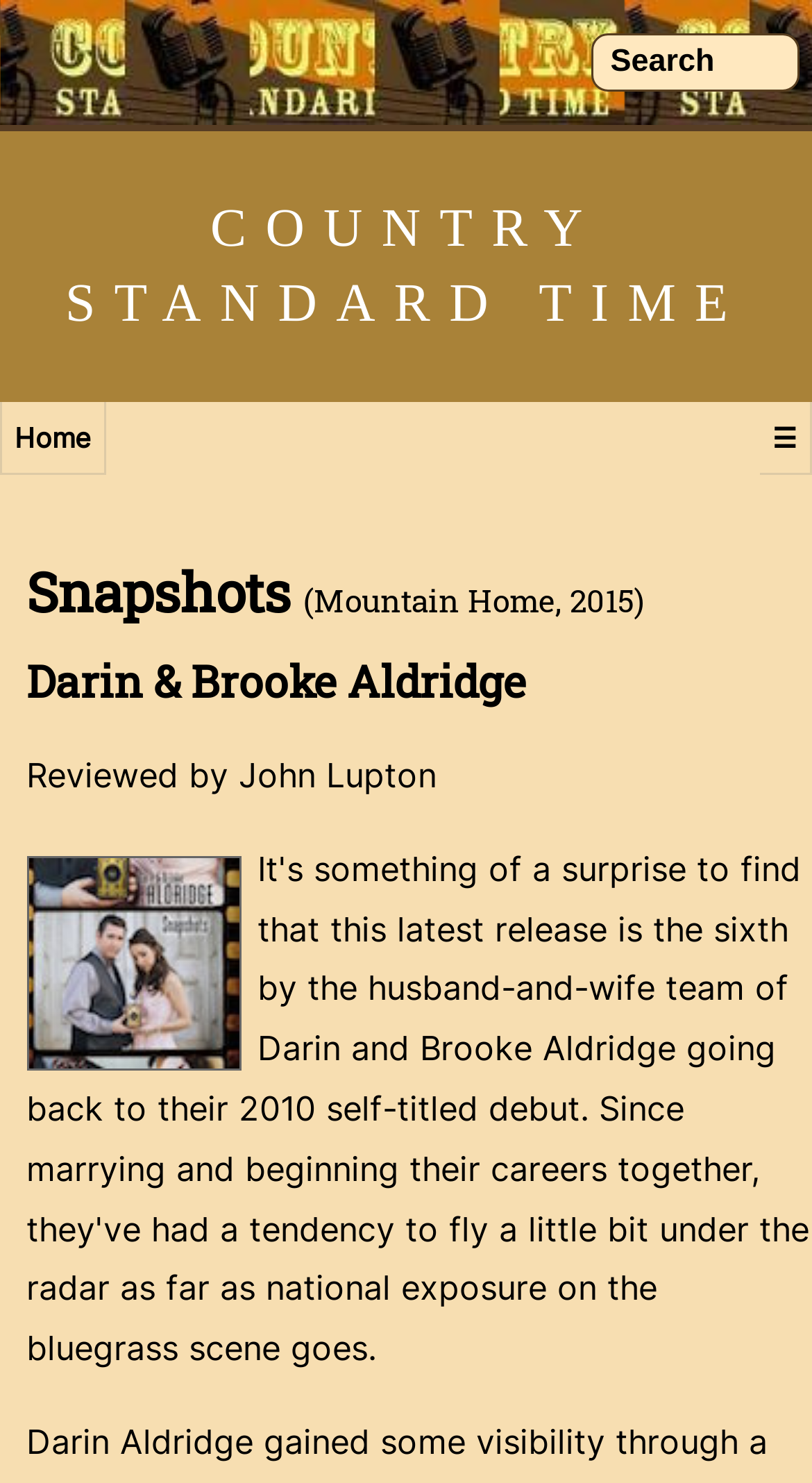Provide the text content of the webpage's main heading.

Snapshots (Mountain Home, 2015)